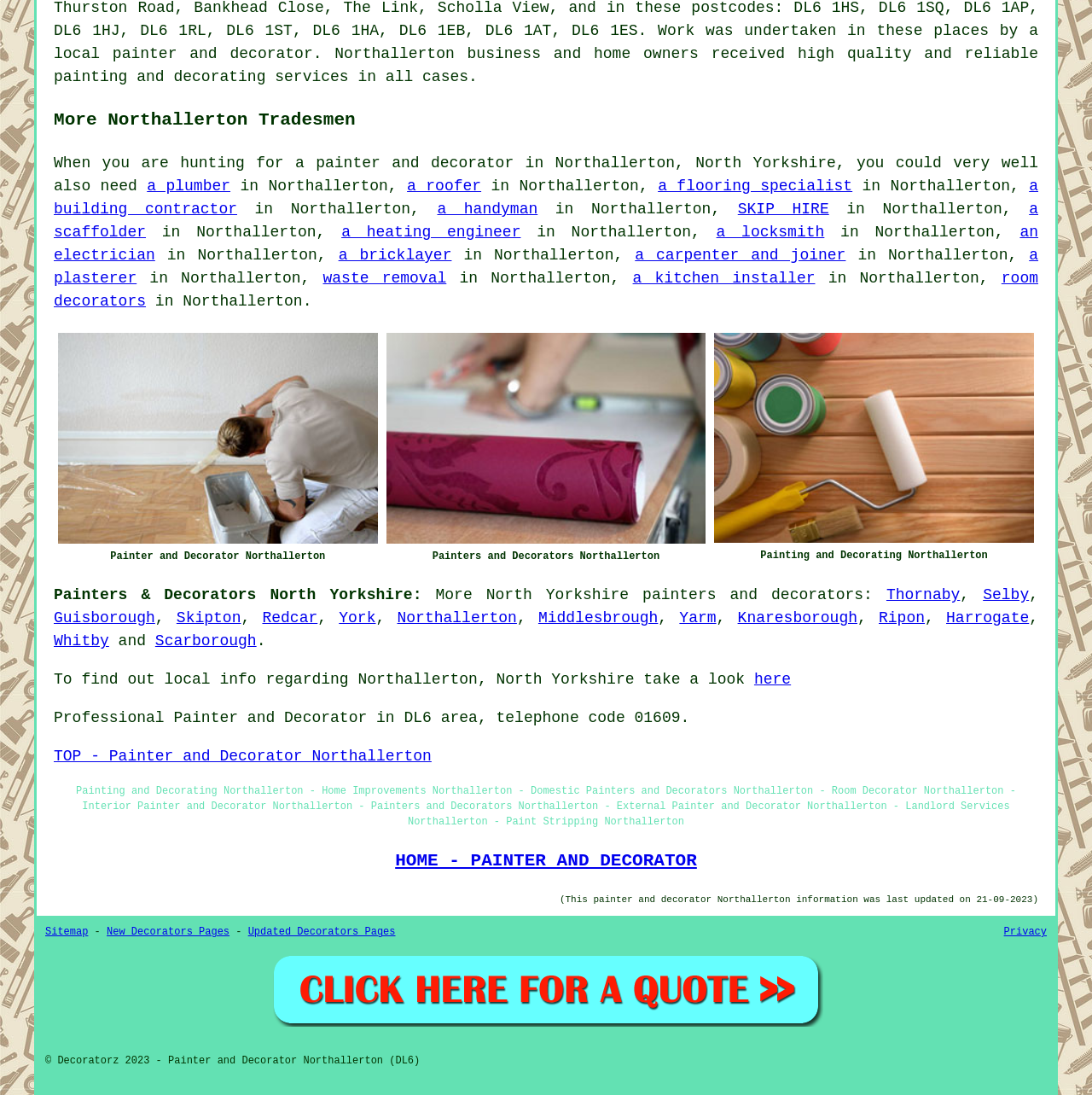What is the main topic of this webpage?
Based on the image, respond with a single word or phrase.

Painter and Decorator Northallerton